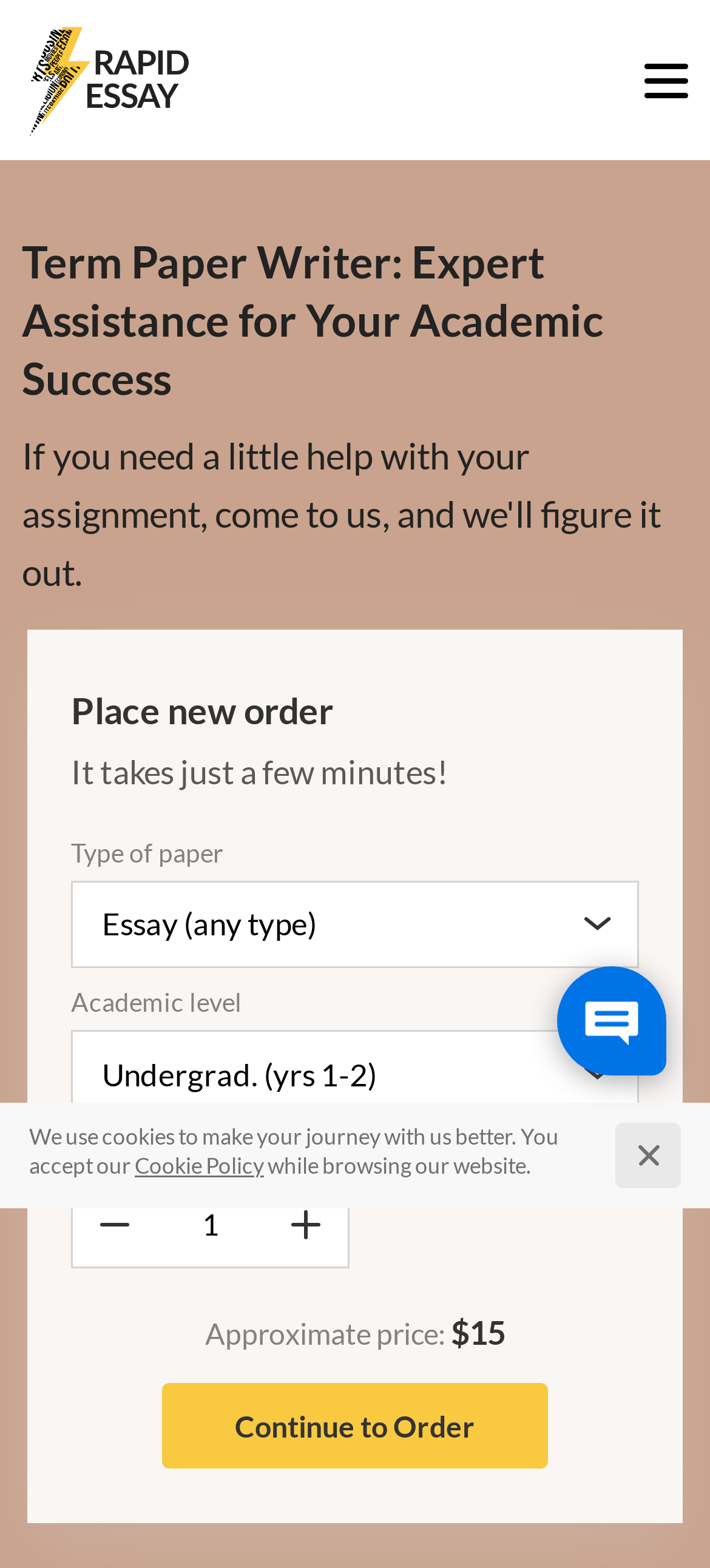How many types of papers can be selected?
Using the image, provide a detailed and thorough answer to the question.

I found the combobox element with the text 'Type of paper', but the options are not explicitly listed, so I cannot determine the exact number of types of papers that can be selected.